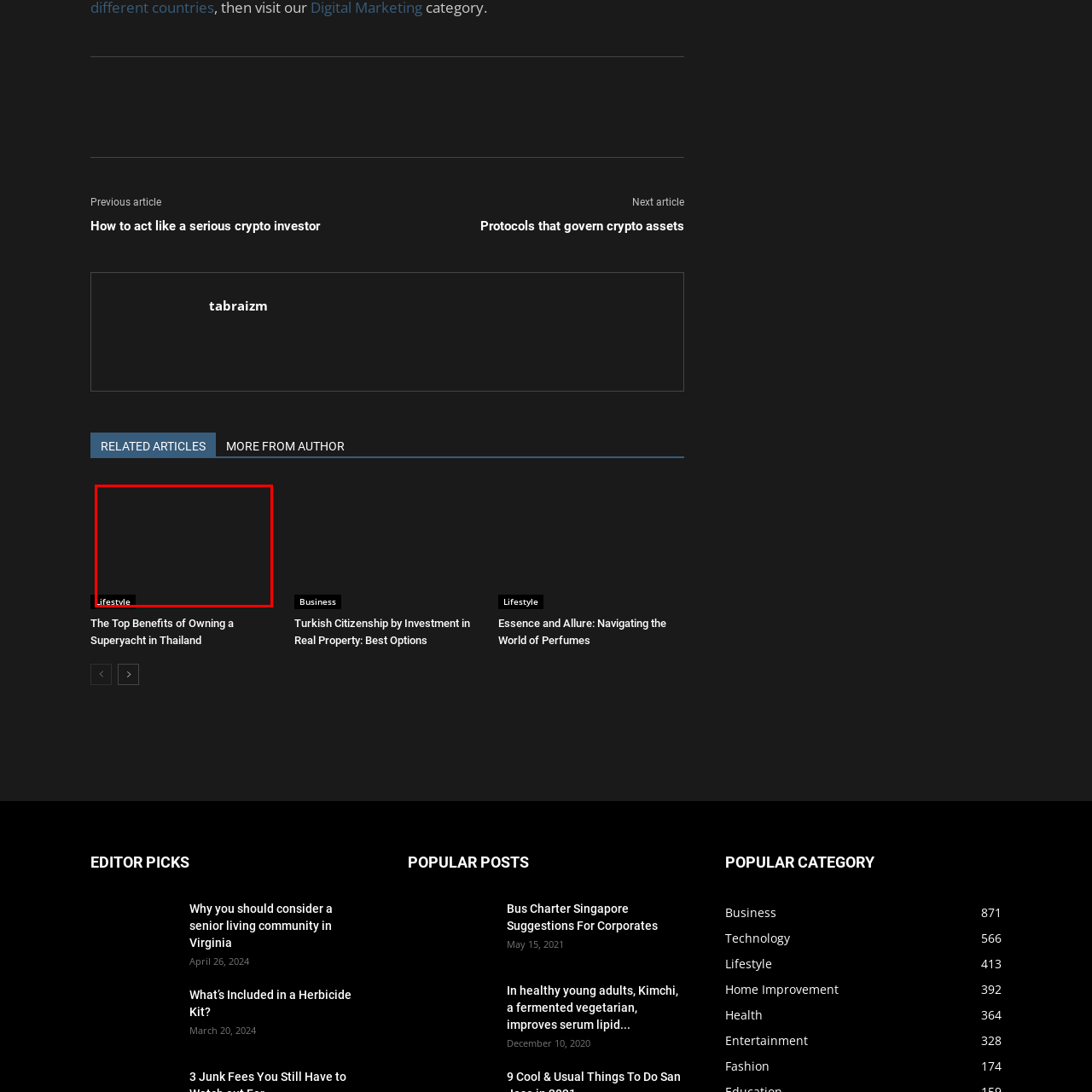Look at the image inside the red boundary and respond to the question with a single word or phrase: What is the font style of the word 'Lifestyle'?

Sleek, modern